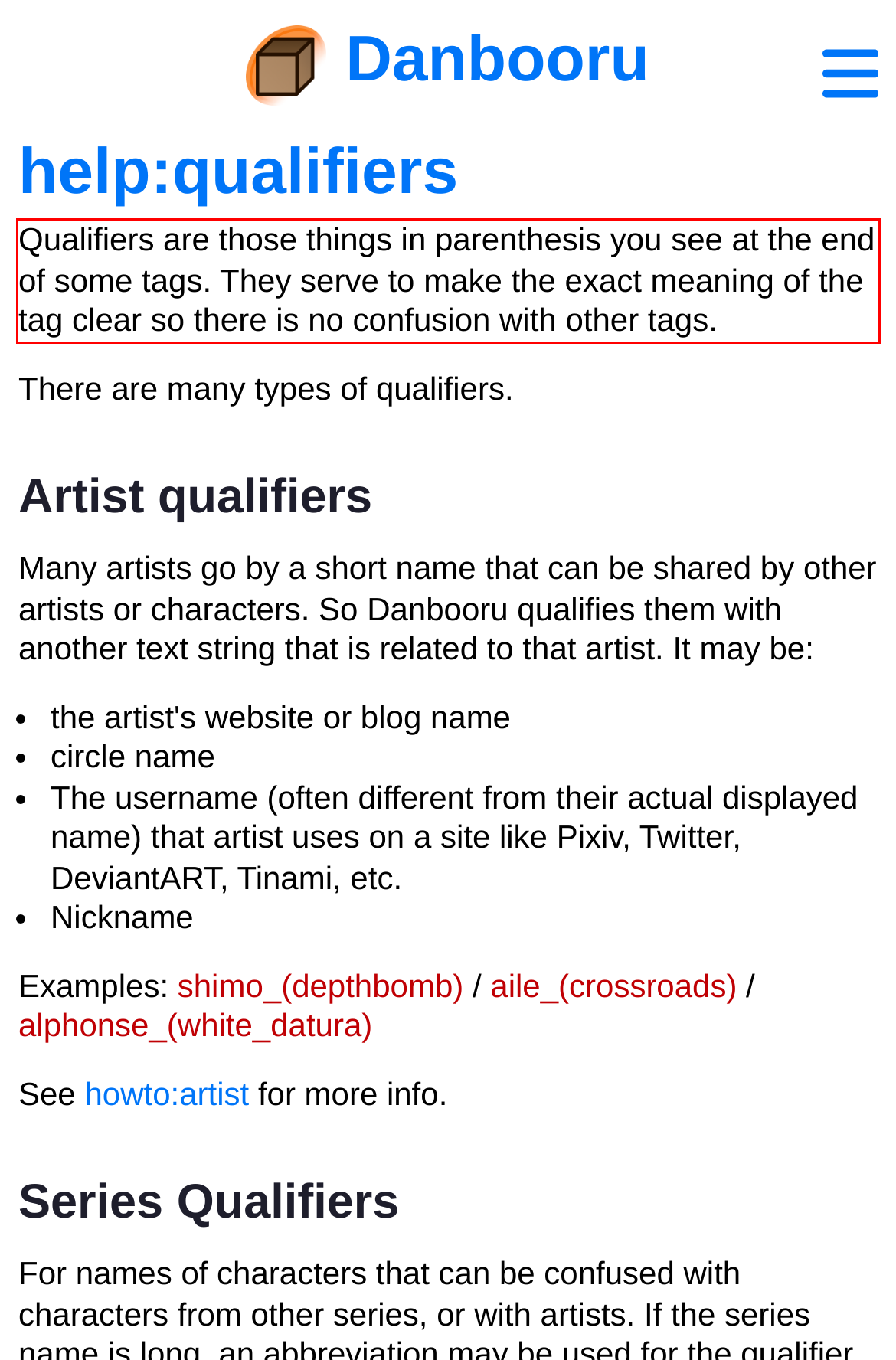You are provided with a screenshot of a webpage that includes a red bounding box. Extract and generate the text content found within the red bounding box.

Qualifiers are those things in parenthesis you see at the end of some tags. They serve to make the exact meaning of the tag clear so there is no confusion with other tags.